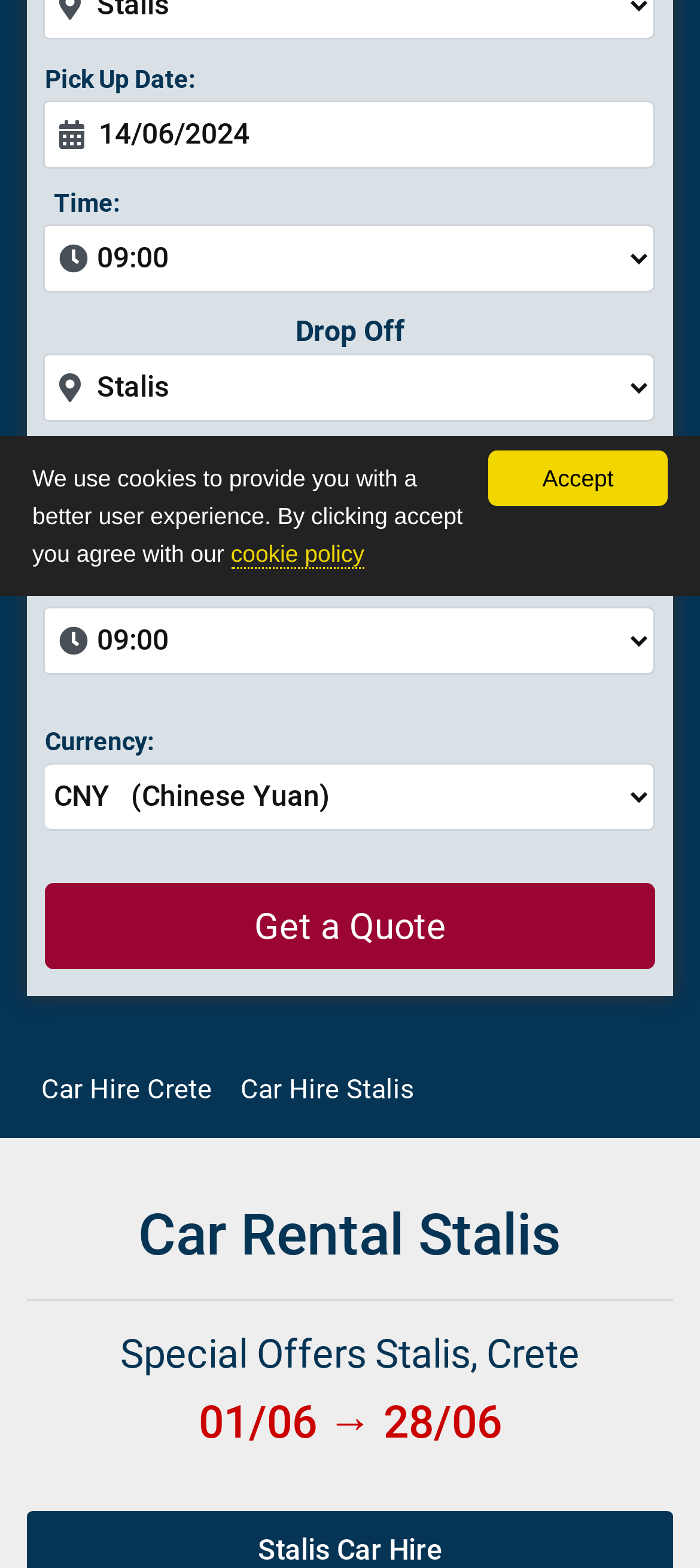From the screenshot, find the bounding box of the UI element matching this description: "Car Hire Crete". Supply the bounding box coordinates in the form [left, top, right, bottom], each a float between 0 and 1.

[0.059, 0.684, 0.303, 0.705]